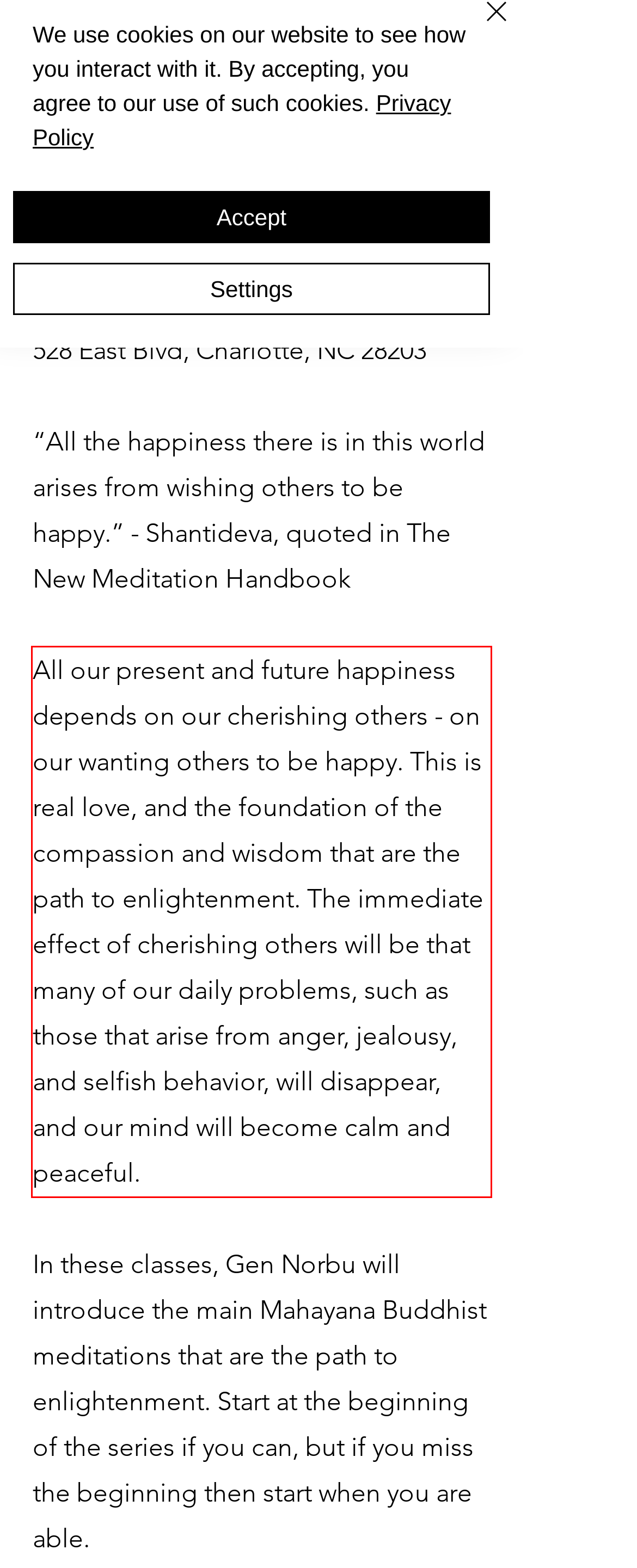Analyze the screenshot of a webpage where a red rectangle is bounding a UI element. Extract and generate the text content within this red bounding box.

All our present and future happiness depends on our cherishing others - on our wanting others to be happy. This is real love, and the foundation of the compassion and wisdom that are the path to enlightenment. The immediate effect of cherishing others will be that many of our daily problems, such as those that arise from anger, jealousy, and selfish behavior, will ­disappear, and our mind will become calm and peaceful.